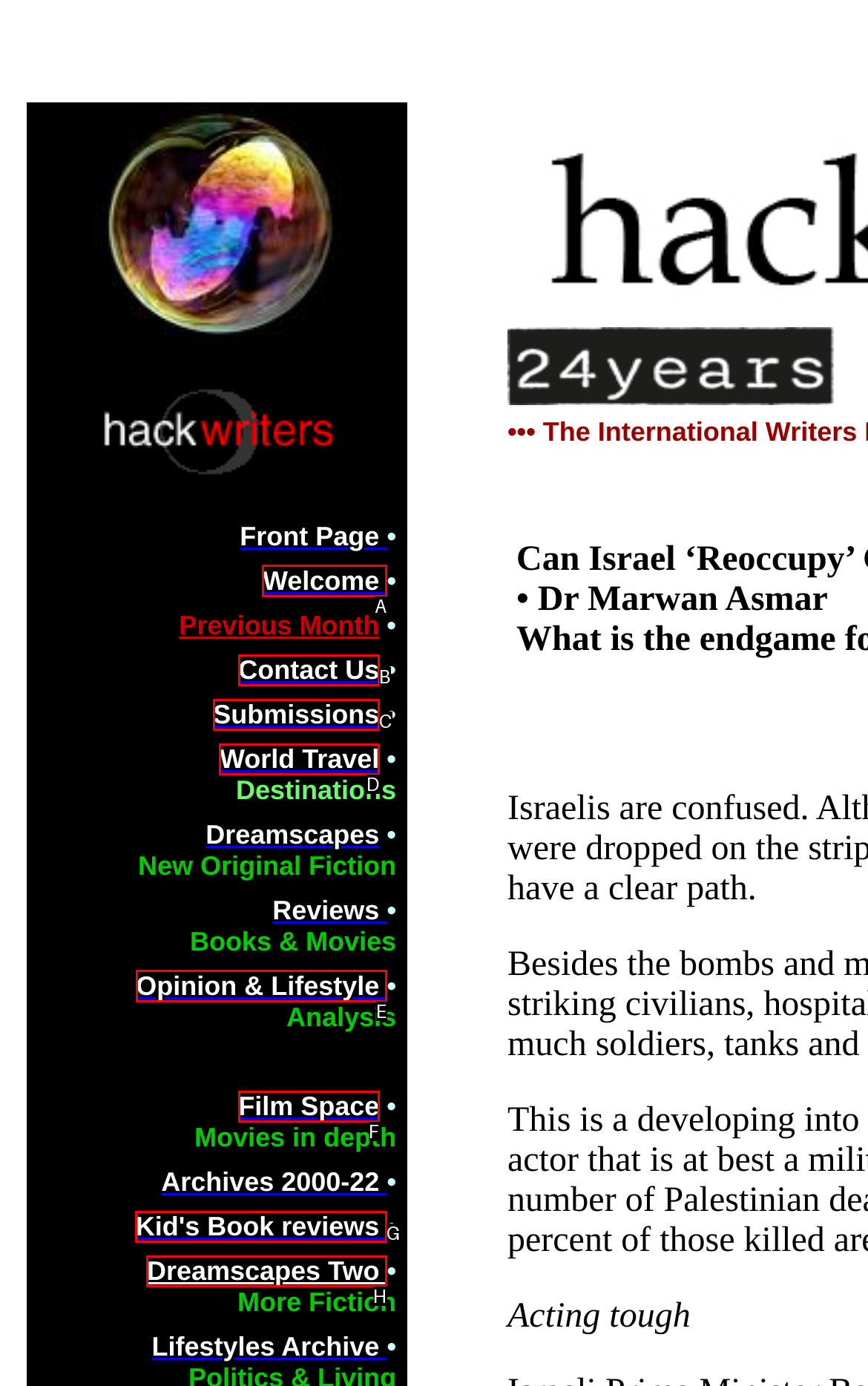Identify the HTML element that corresponds to the description: Opinion & Lifestyle Provide the letter of the matching option directly from the choices.

E